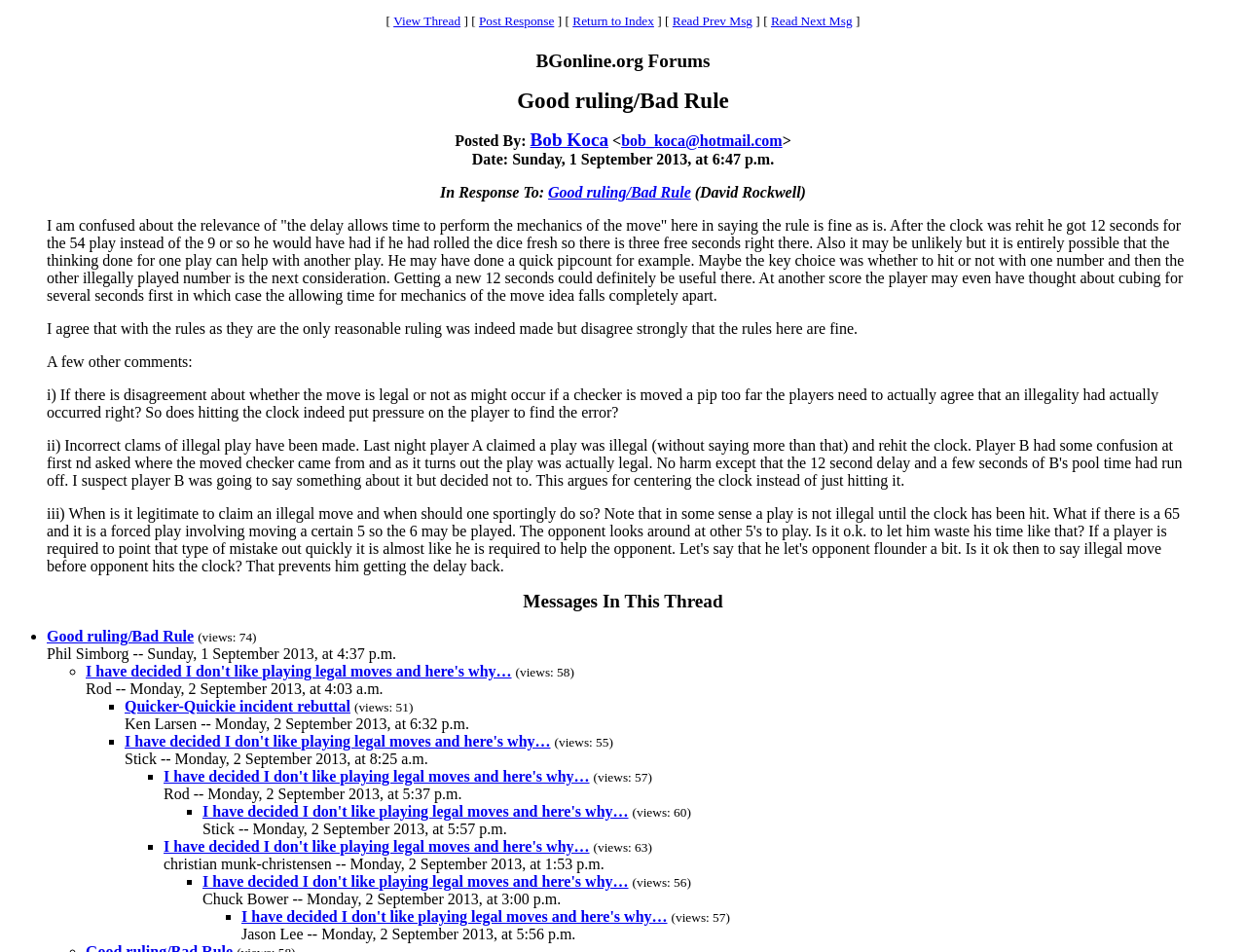Please indicate the bounding box coordinates of the element's region to be clicked to achieve the instruction: "View thread". Provide the coordinates as four float numbers between 0 and 1, i.e., [left, top, right, bottom].

[0.316, 0.014, 0.37, 0.03]